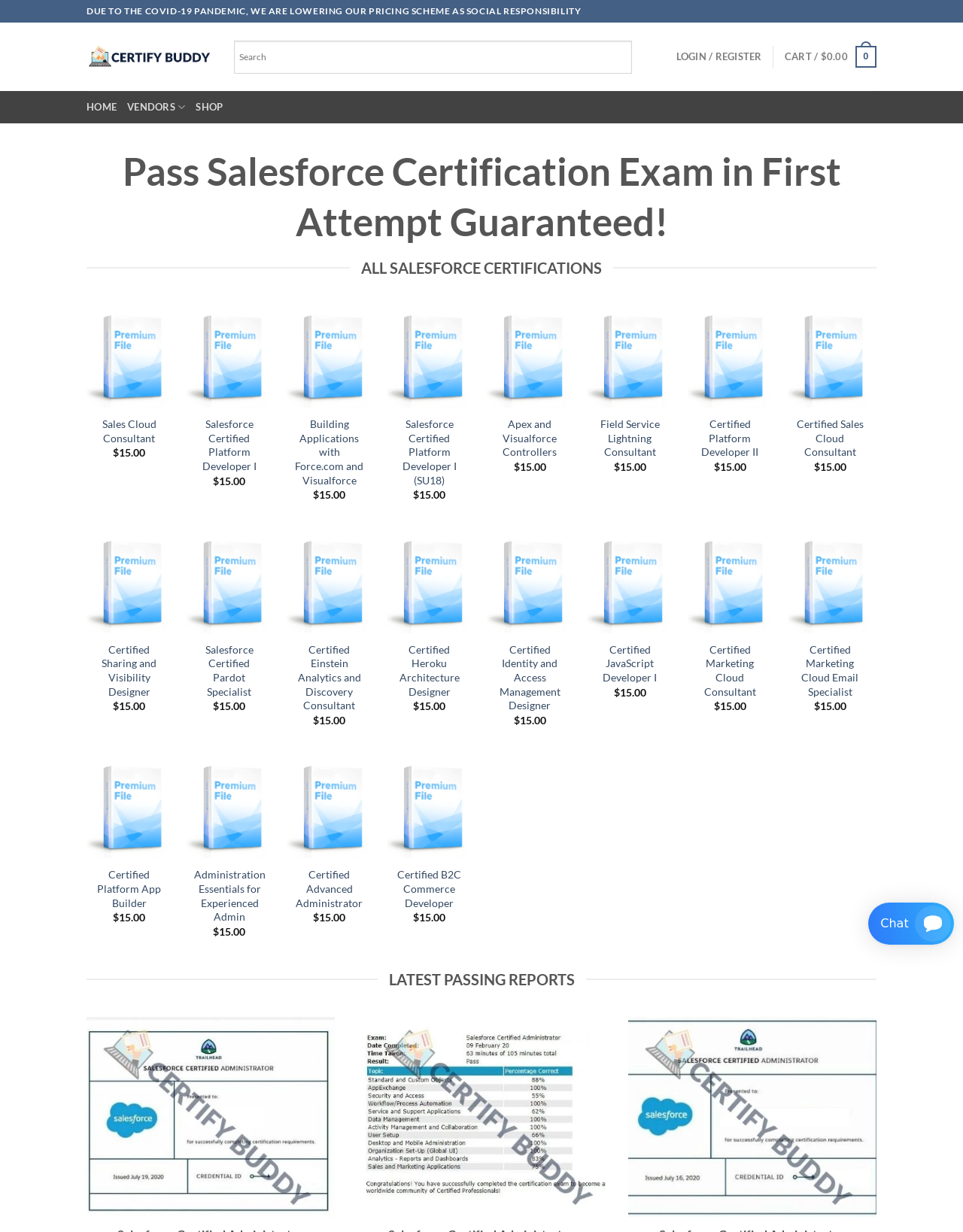How many Salesforce certifications are listed on the webpage?
Using the image as a reference, give an elaborate response to the question.

The webpage has multiple links with different Salesforce certification names, and there are more than 10 links, indicating that there are more than 10 Salesforce certifications listed on the webpage.